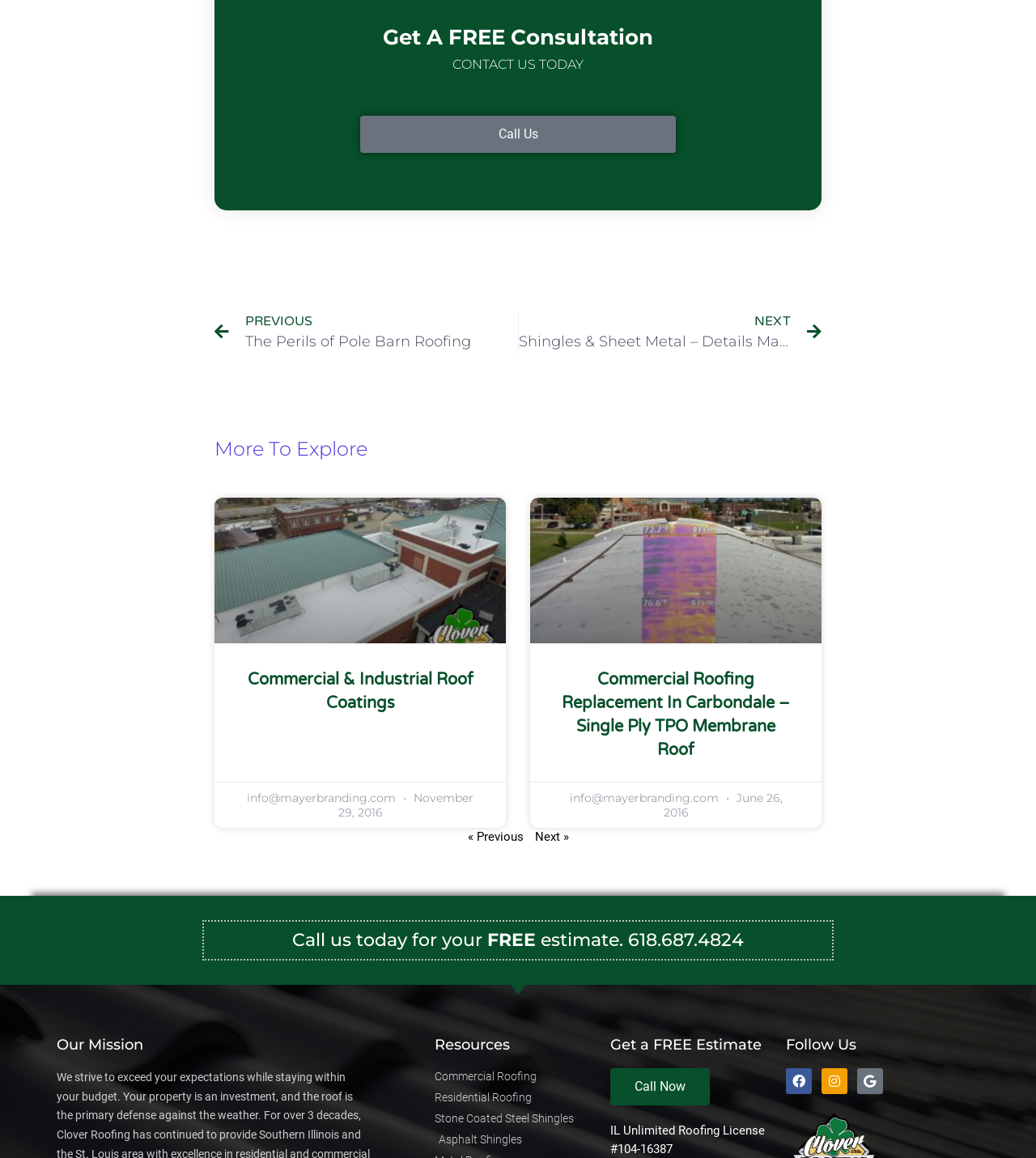Give a concise answer of one word or phrase to the question: 
How many articles are on this webpage?

2